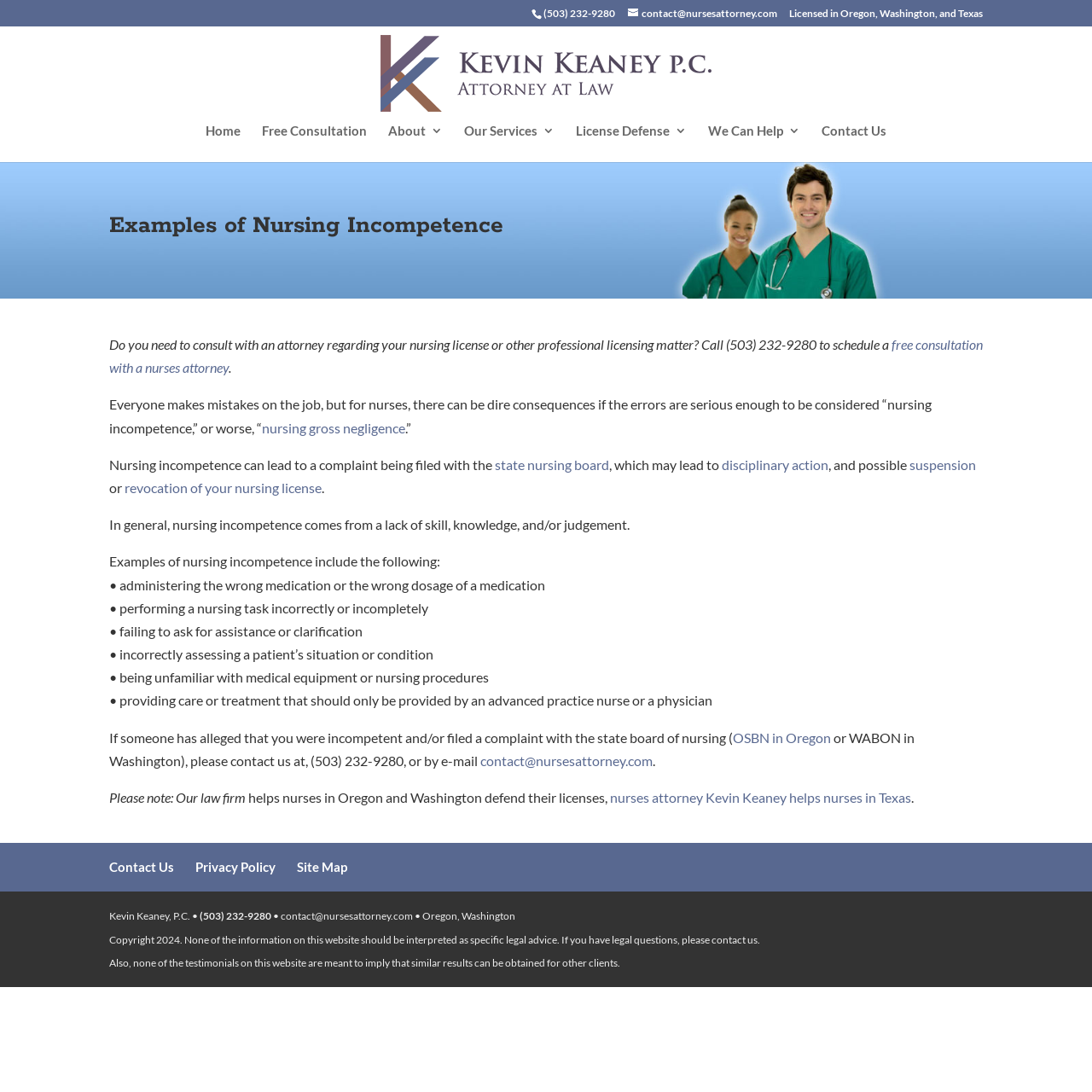Describe all significant elements and features of the webpage.

This webpage appears to be a lawyer's website, specifically focused on defending nurses in Oregon and Washington who have been accused of nursing incompetence. 

At the top of the page, there is a phone number and an email address, along with a statement indicating that the law firm is licensed in Oregon, Washington, and Texas. 

Below this, there is a navigation menu with links to various pages, including "Home", "Free Consultation", "About", "Our Services", "License Defense", "We Can Help", and "Contact Us". 

The main content of the page is an article that discusses nursing incompetence, its consequences, and examples of such incompetence. The article explains that nursing incompetence can lead to a complaint being filed with the state nursing board, which may result in disciplinary action, suspension, or revocation of a nursing license. 

The article also provides examples of nursing incompetence, including administering the wrong medication, performing a nursing task incorrectly, and failing to ask for assistance or clarification. 

Throughout the article, there are links to relevant terms, such as "nursing gross negligence", "state nursing board", "disciplinary action", "suspension", and "revocation of your nursing license". 

At the bottom of the page, there is a section with links to "Contact Us", "Privacy Policy", and "Site Map", as well as a copyright notice and a disclaimer stating that the information on the website should not be interpreted as specific legal advice.